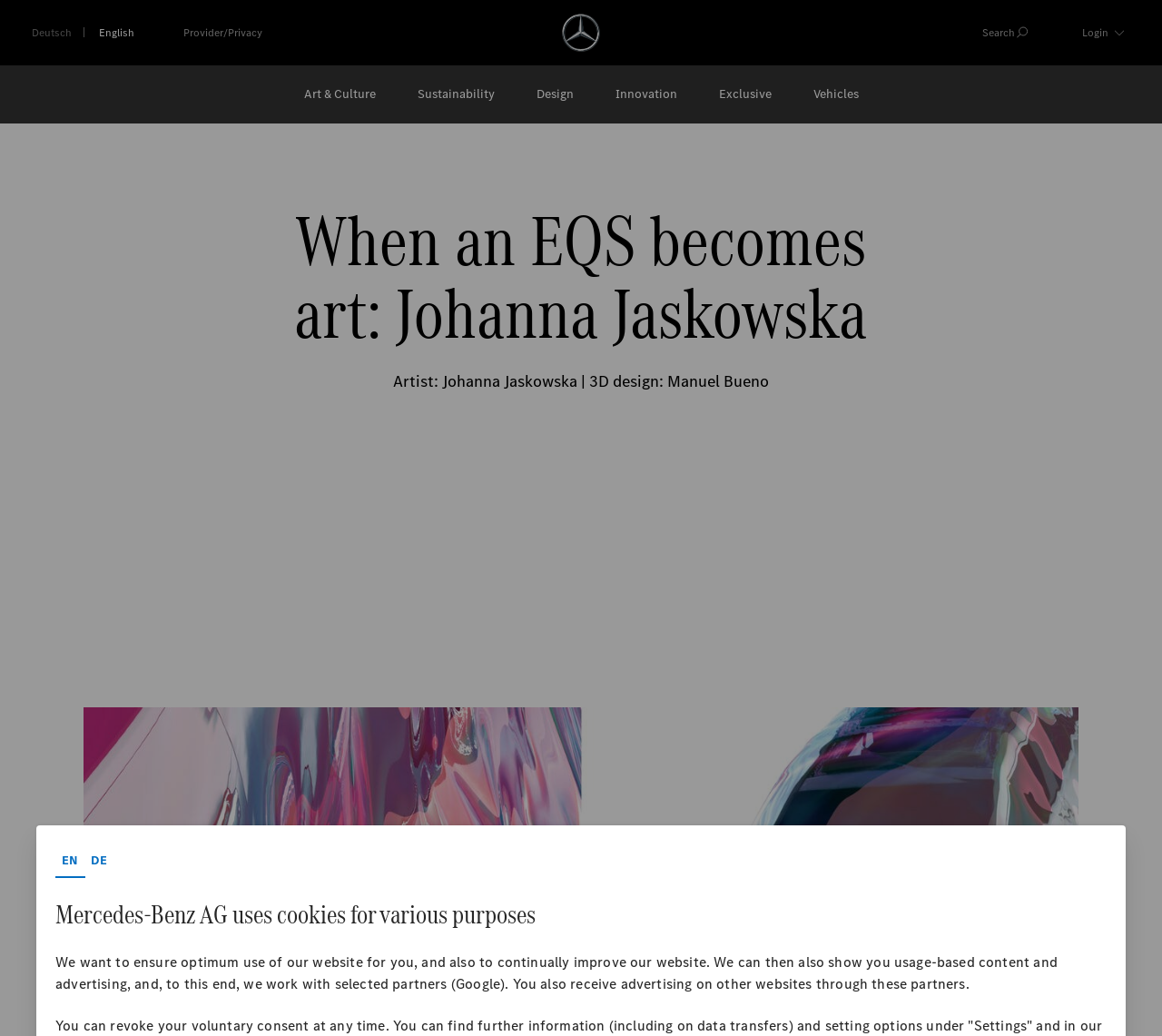Give a one-word or one-phrase response to the question:
How many categories are listed below the logo?

6